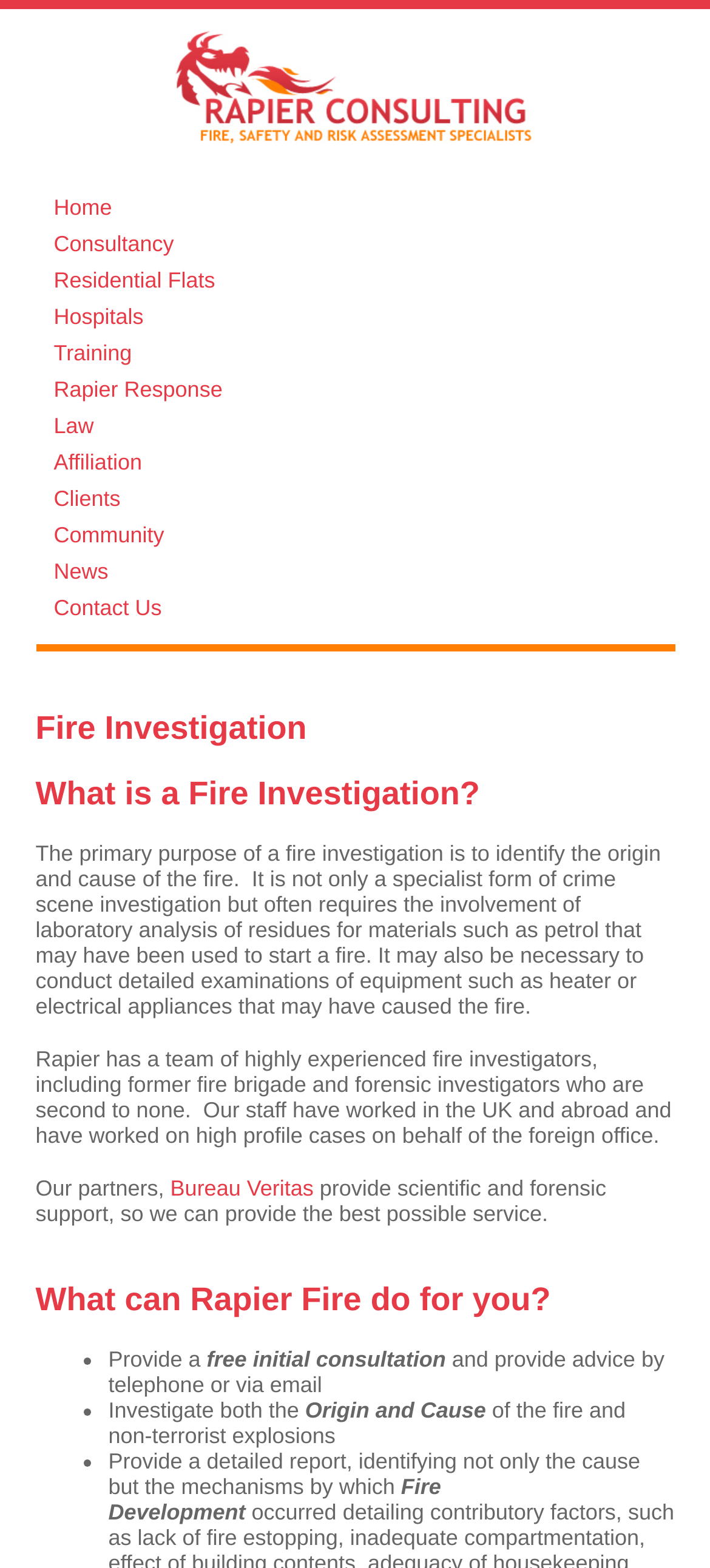Identify the bounding box coordinates for the element that needs to be clicked to fulfill this instruction: "Click on the 'Rapier Consulting' link". Provide the coordinates in the format of four float numbers between 0 and 1: [left, top, right, bottom].

[0.244, 0.093, 0.756, 0.109]